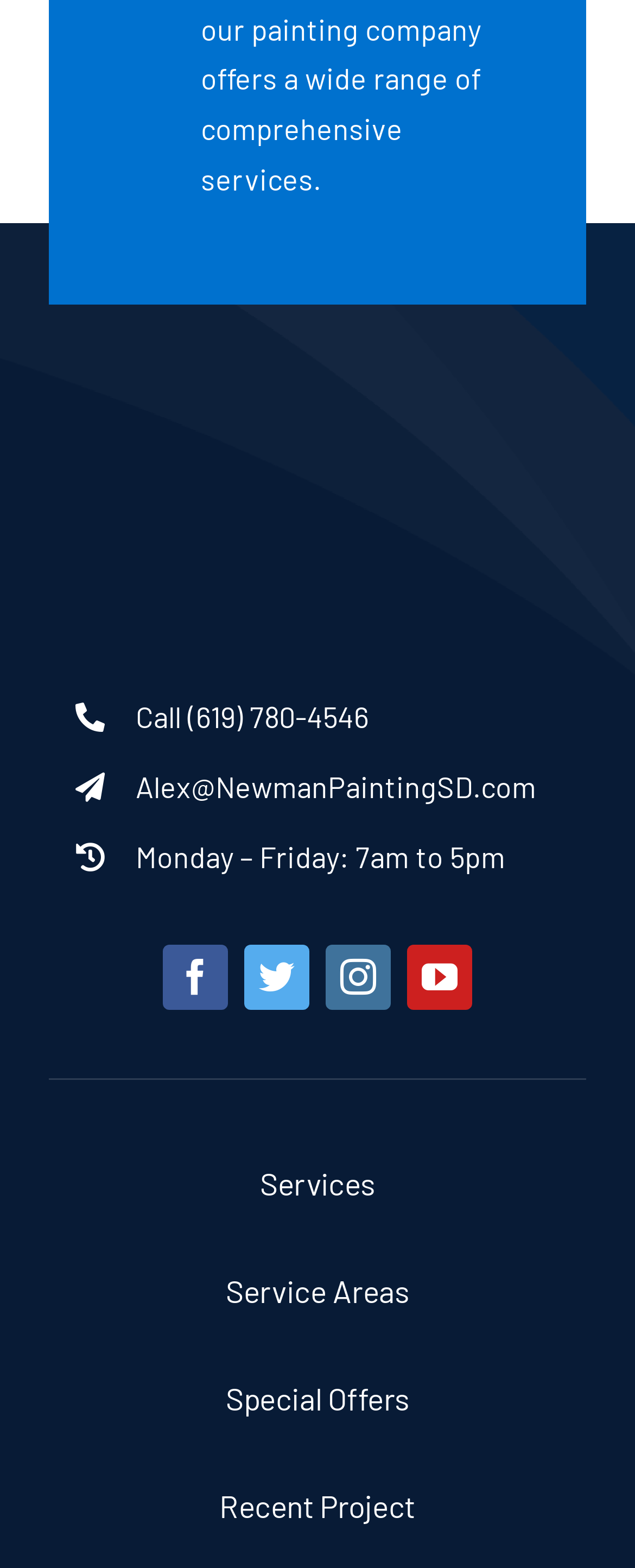What is the email address to contact?
Refer to the image and provide a concise answer in one word or phrase.

Alex@NewmanPaintingSD.com